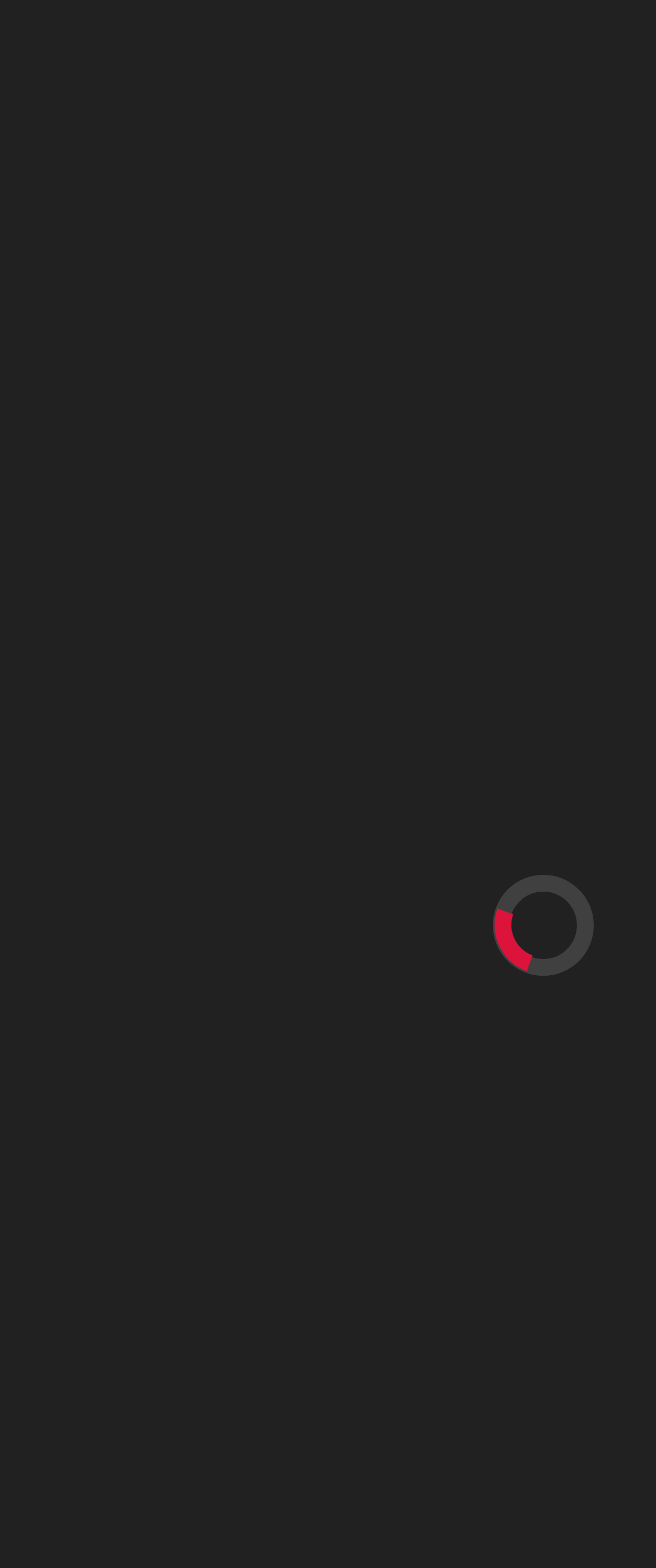Who is the author of the article?
Using the information presented in the image, please offer a detailed response to the question.

I found the author's name by looking at the link 'Nathan Odom' which is located below the article title and above the article content.